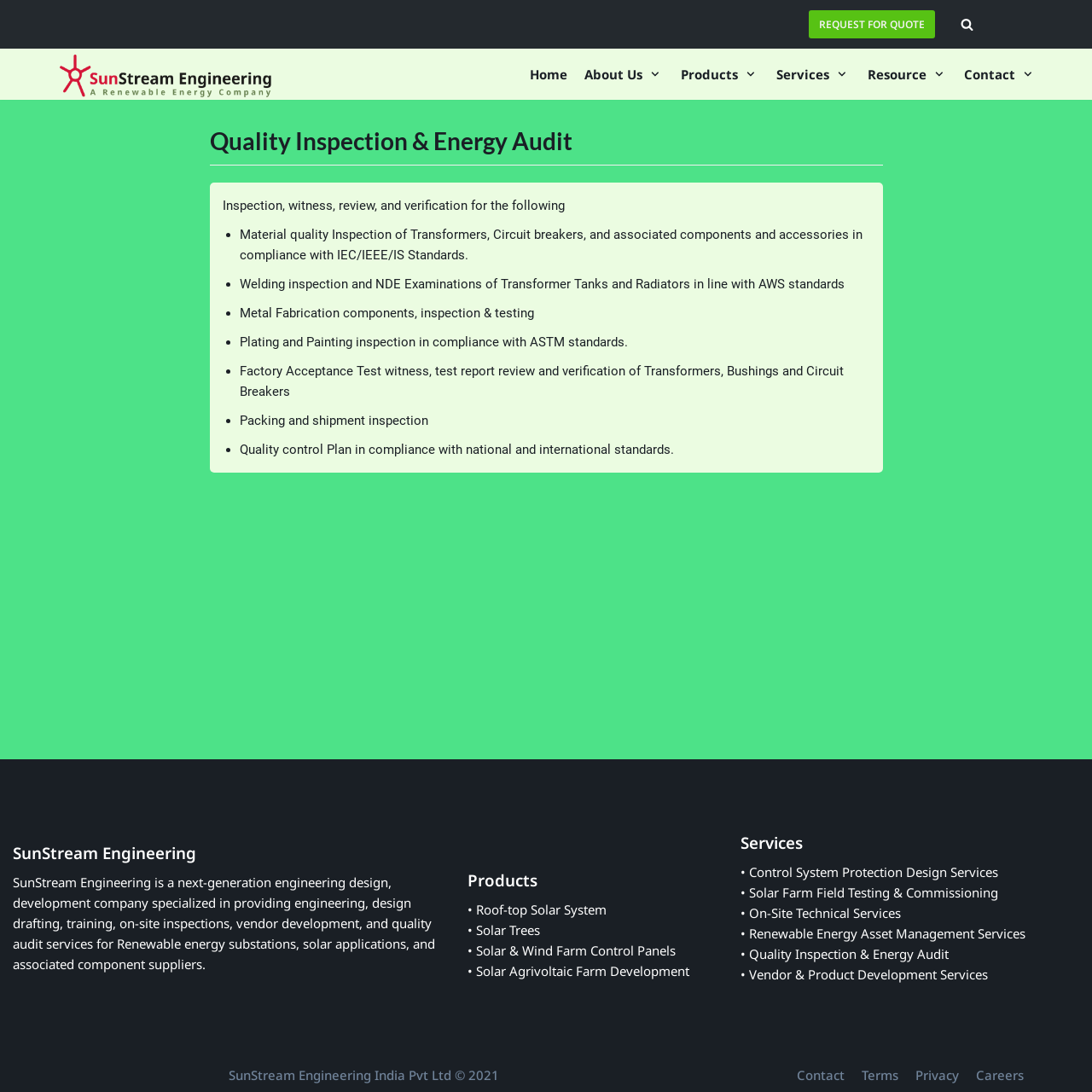Find the bounding box of the UI element described as follows: "aria-label="SunStream Engineering" title="SunStream Engineering"".

[0.055, 0.05, 0.25, 0.09]